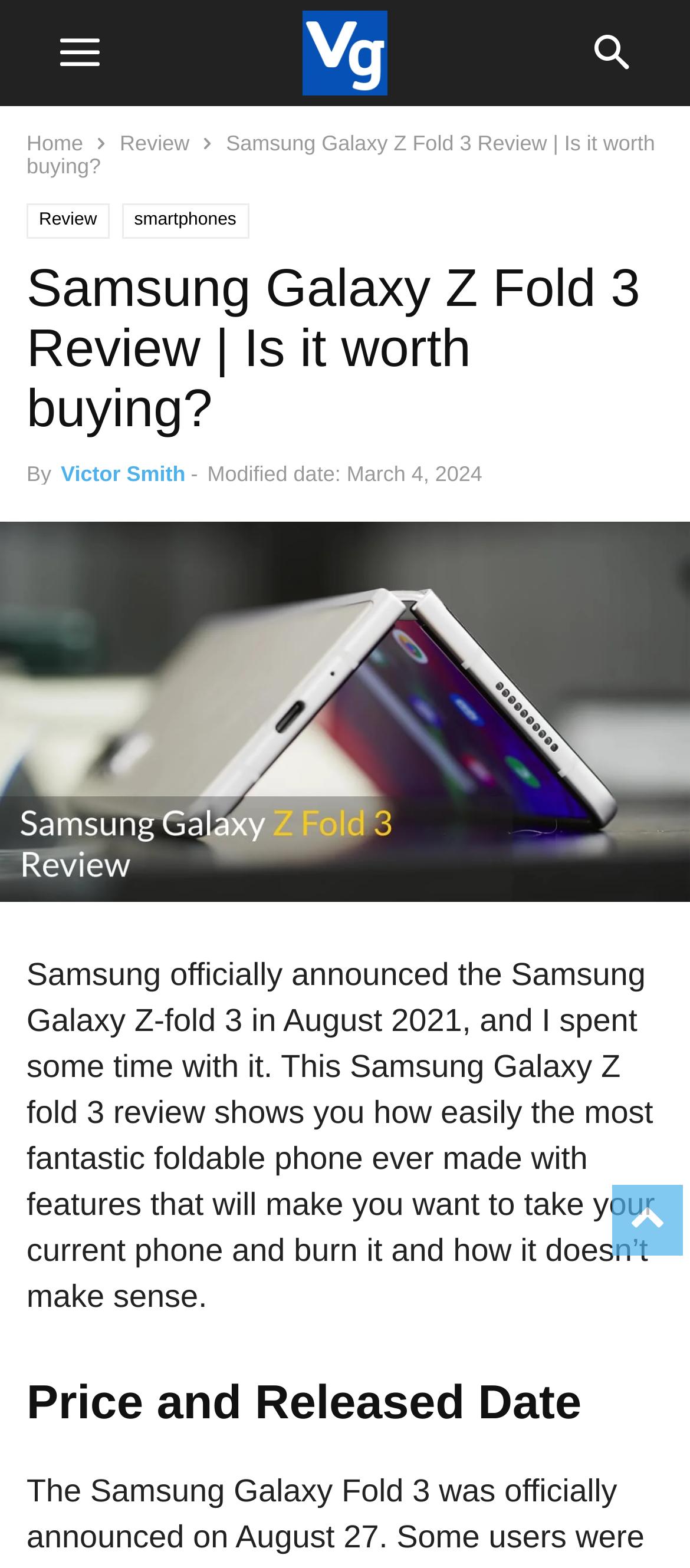Is there a logo at the top of the webpage?
Please answer the question as detailed as possible.

I found the logo by looking at the top of the webpage and seeing an image with the description 'Vic's guide logo'.